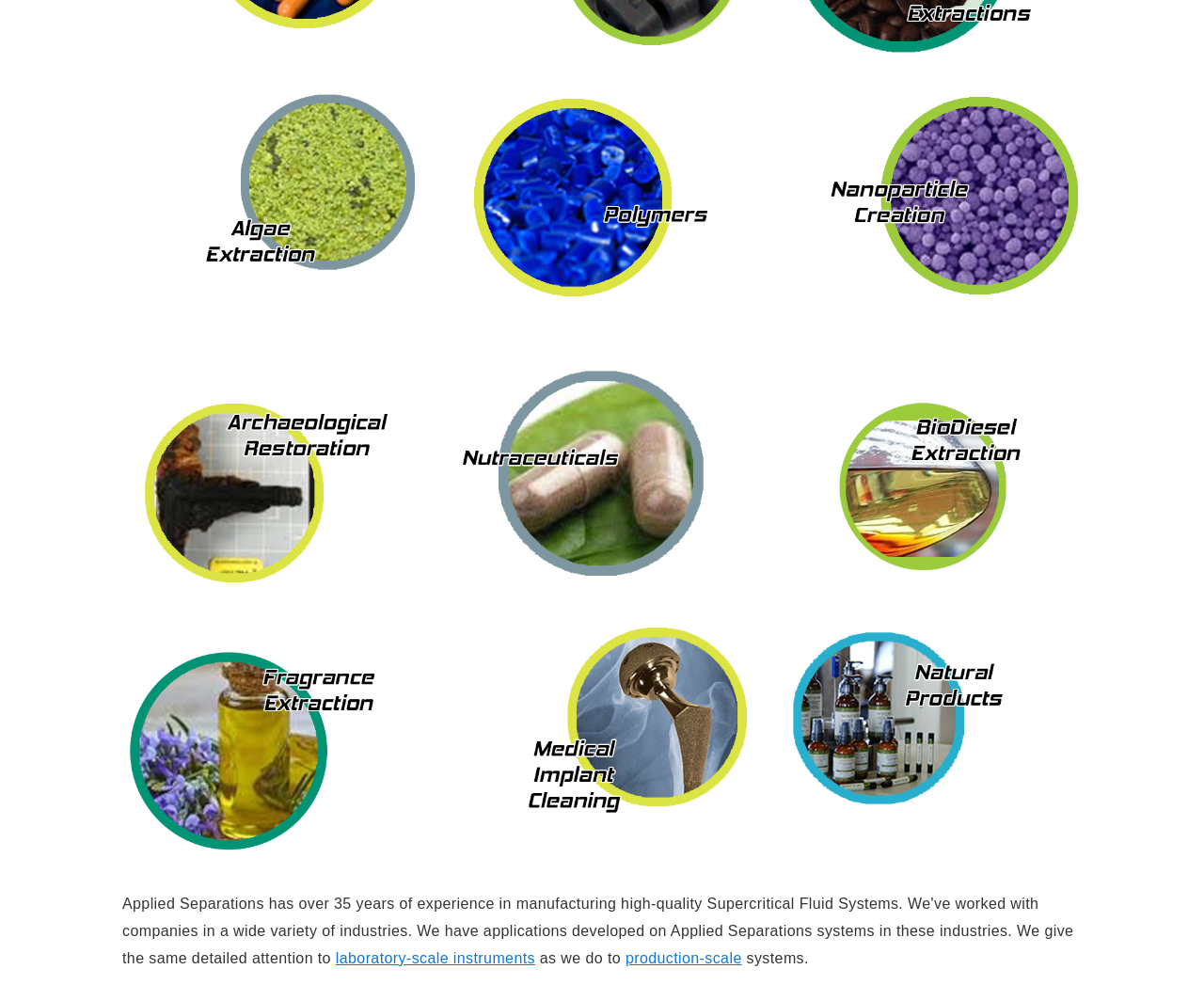Give a concise answer using one word or a phrase to the following question:
What is the first extraction method listed?

Pharmaceutical Extractions